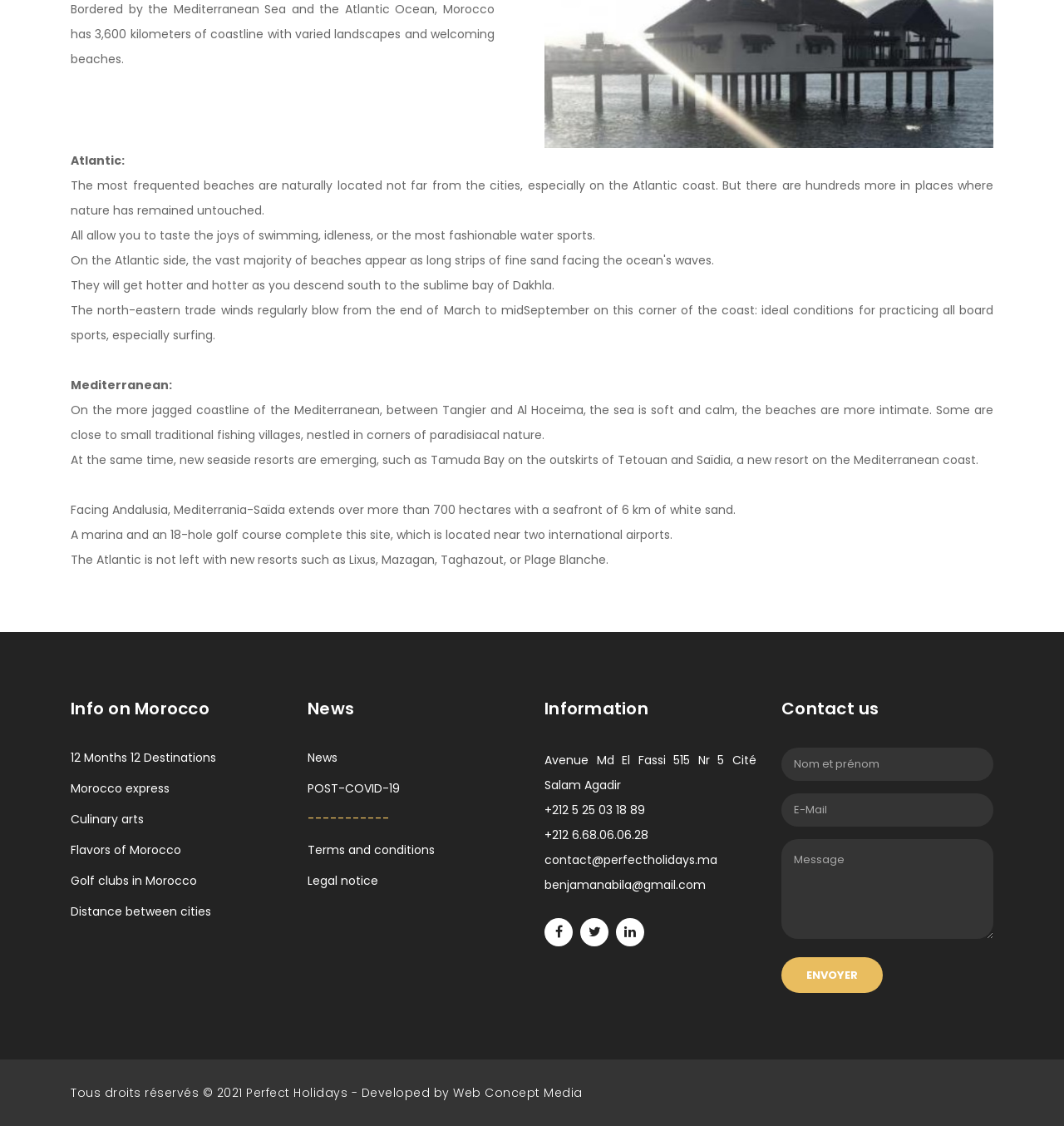Find the bounding box coordinates of the area to click in order to follow the instruction: "Click on '12 Months 12 Destinations'".

[0.066, 0.665, 0.203, 0.68]